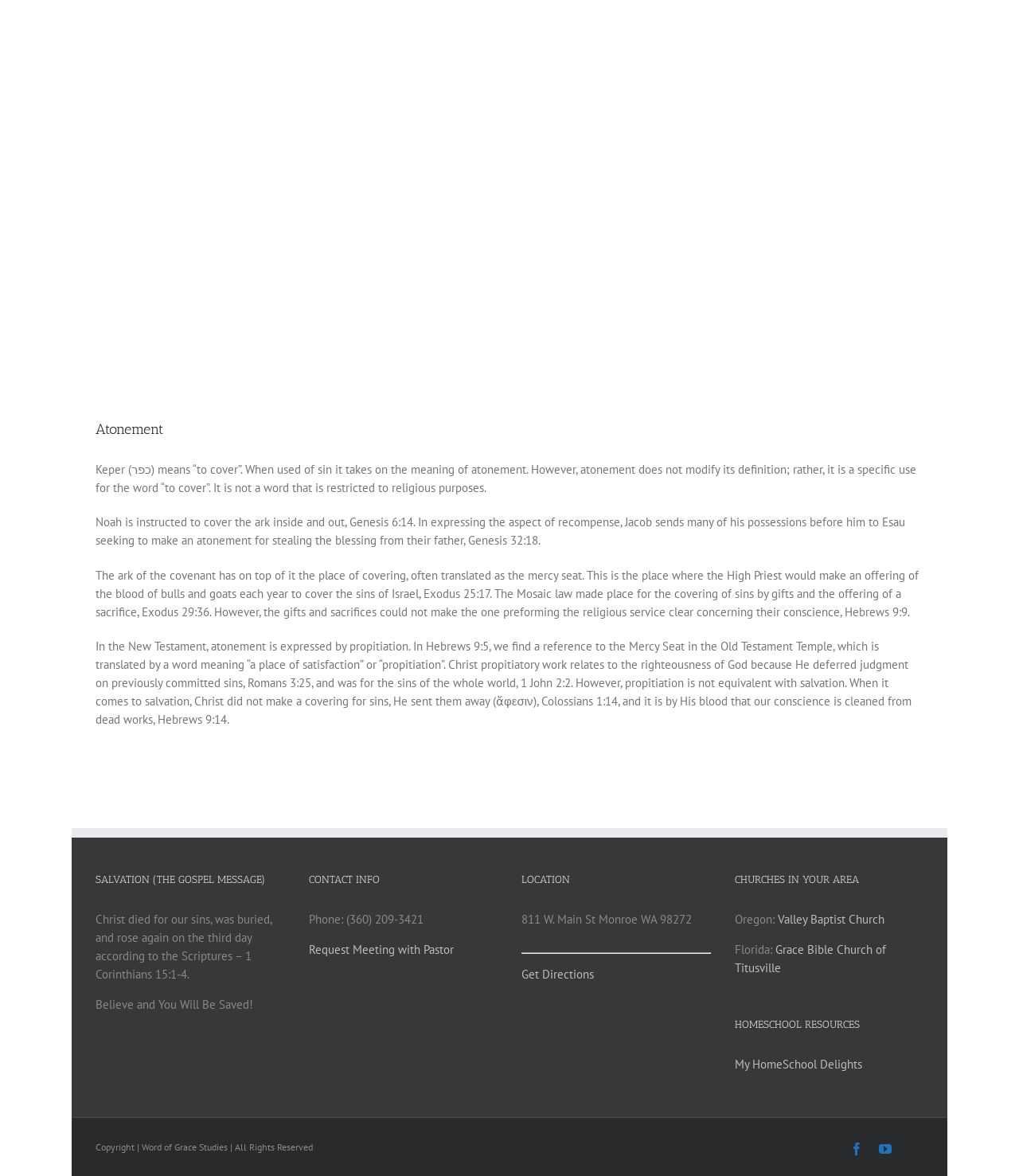Determine the bounding box coordinates for the region that must be clicked to execute the following instruction: "Visit the Valley Baptist Church website".

[0.763, 0.775, 0.868, 0.788]